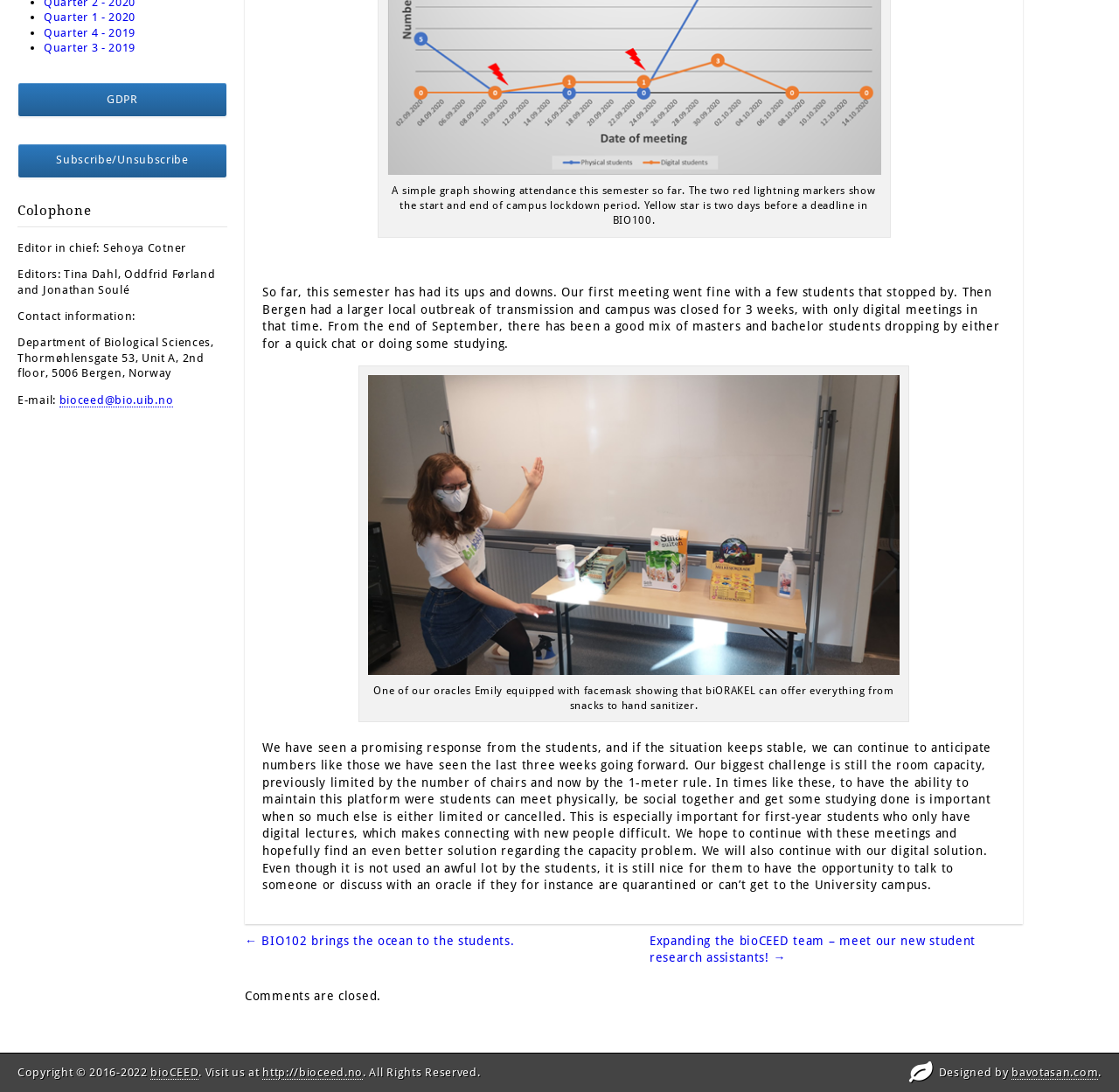Find the bounding box coordinates for the HTML element specified by: "Quarter 1 - 2020".

[0.039, 0.01, 0.121, 0.022]